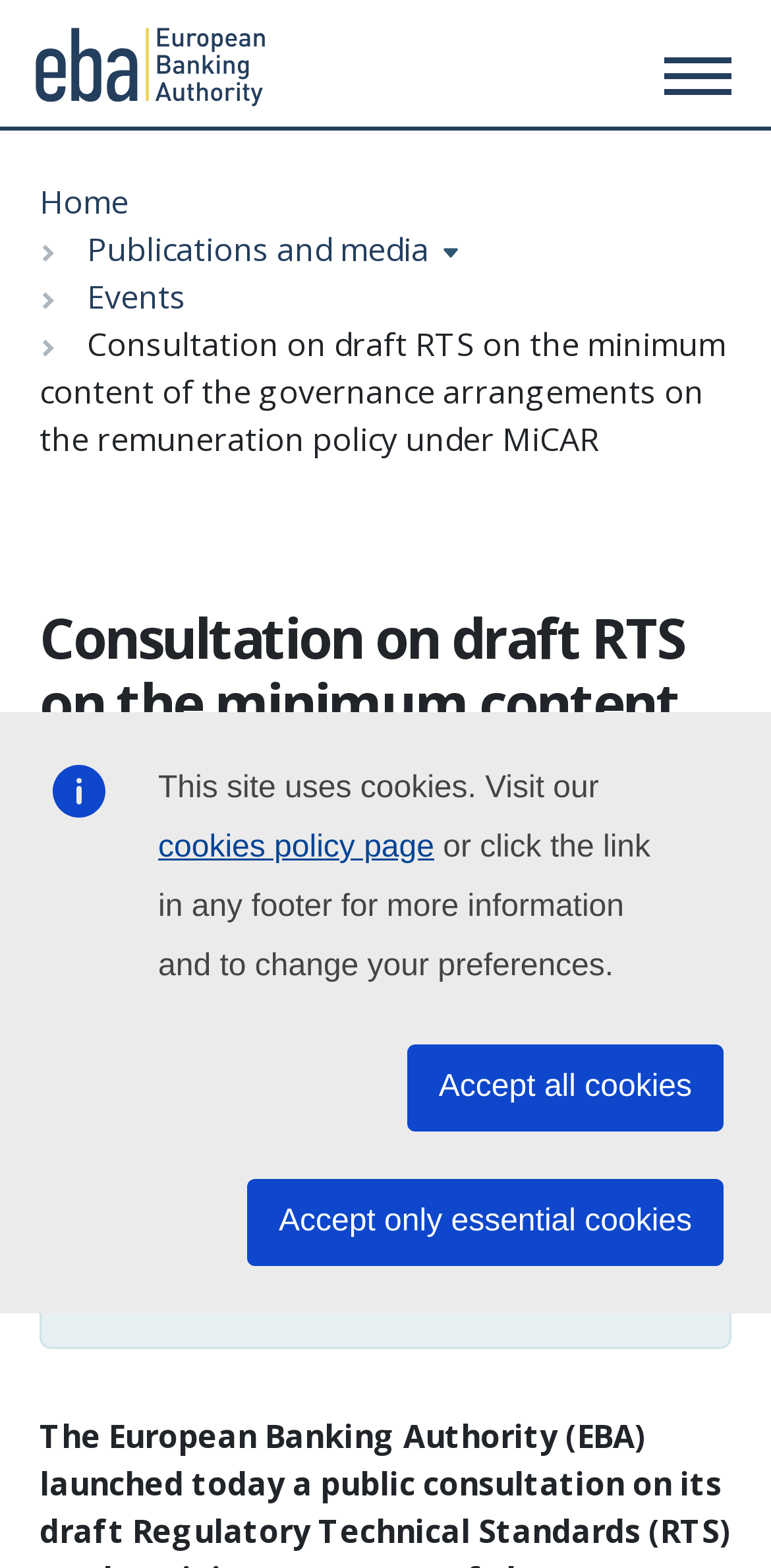Please study the image and answer the question comprehensively:
How many links are there in the footer?

I found the answer by looking at the footer of the webpage, which contains three links: 'cookies policy page', 'Accept all cookies', and 'Accept only essential cookies'. These links are likely to be used to manage cookies on the webpage.